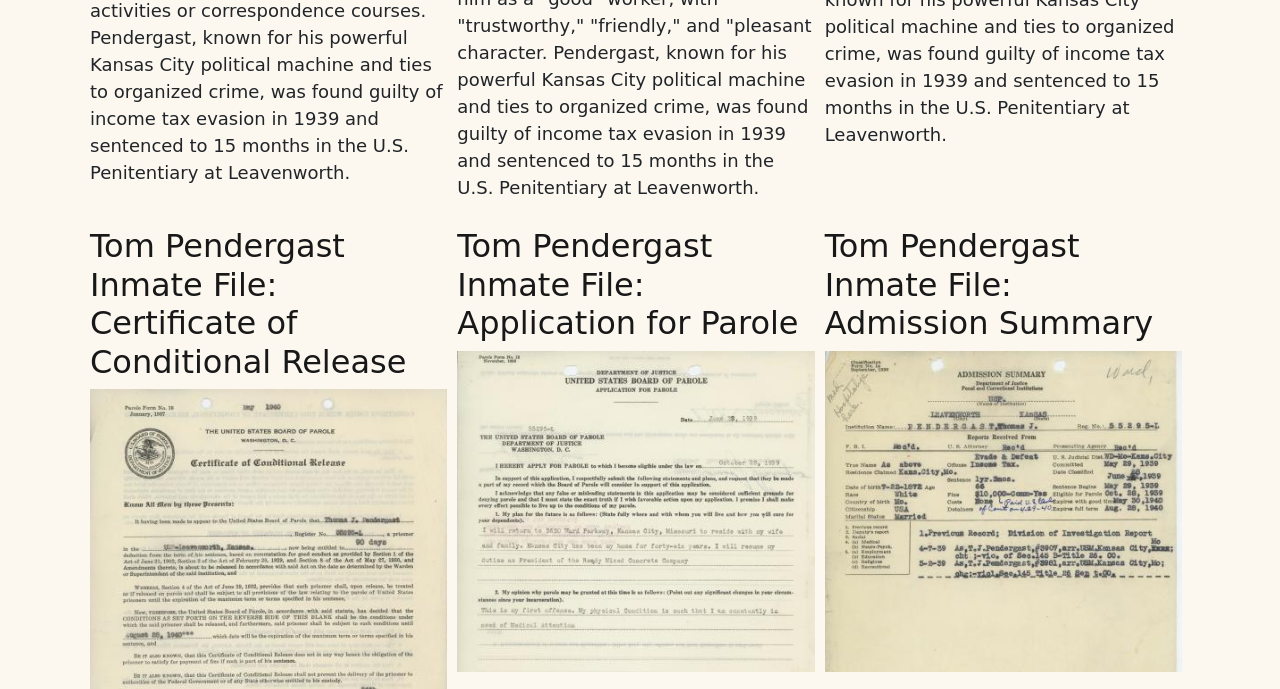How many documents are listed on the webpage?
Examine the image and provide an in-depth answer to the question.

There are three headings on the webpage, each corresponding to a different document: 'Certificate of Conditional Release', 'Application for Parole', and 'Admission Summary'. Each heading has a corresponding link and image, indicating that there are three documents listed.